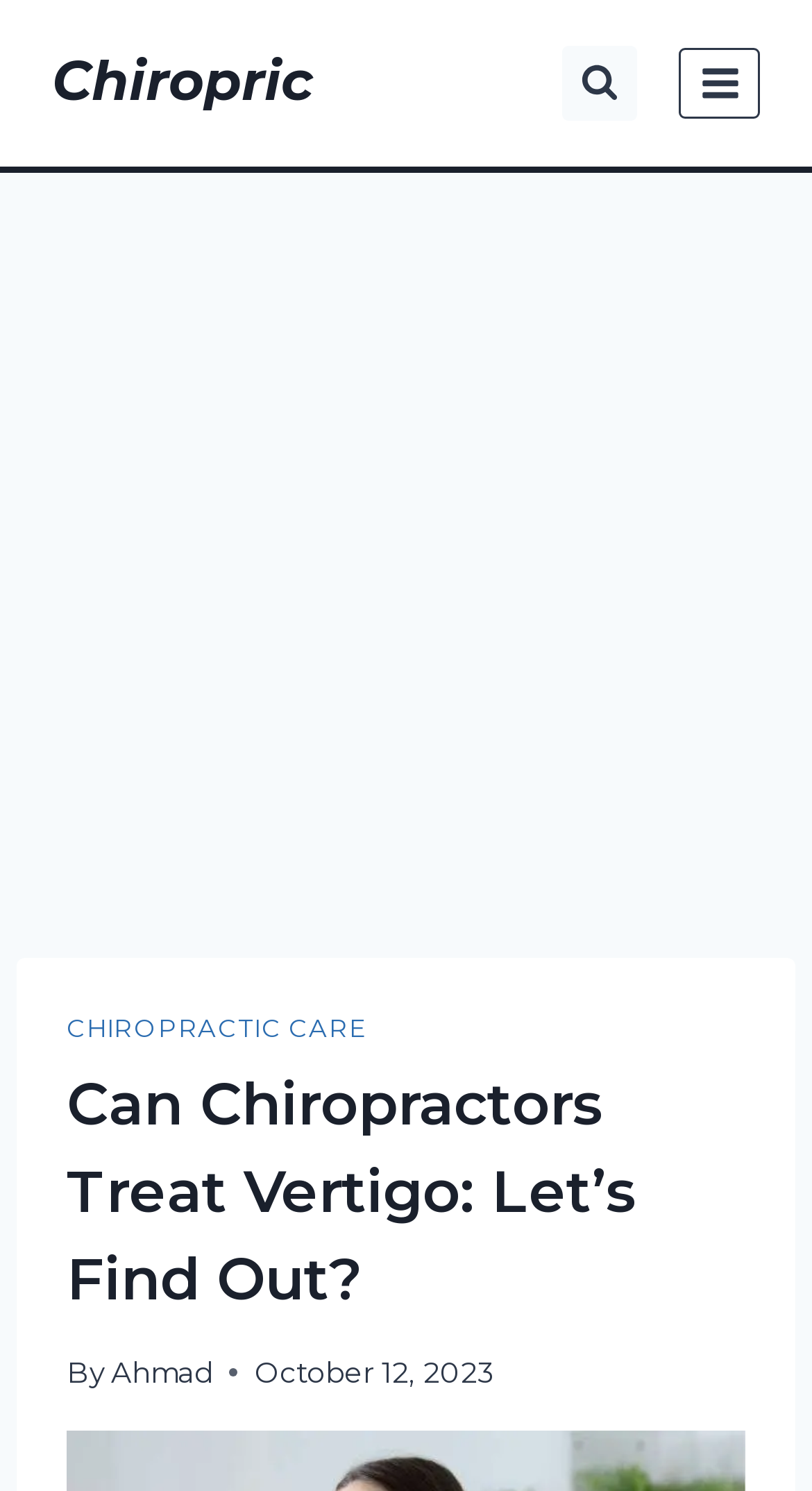Provide a brief response in the form of a single word or phrase:
Is the search form expanded?

No